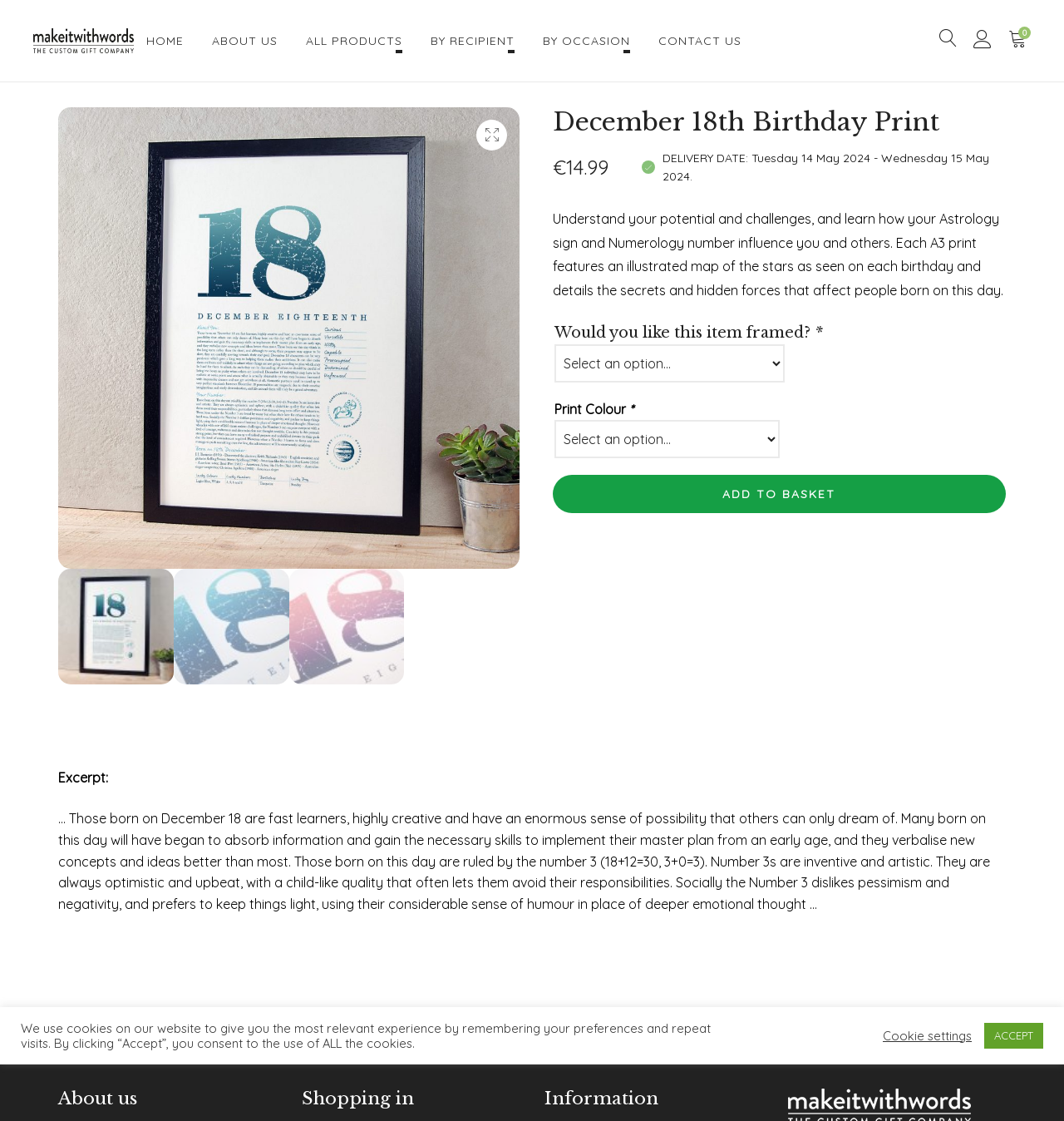Find the bounding box coordinates of the element I should click to carry out the following instruction: "Add to basket".

[0.52, 0.424, 0.945, 0.458]